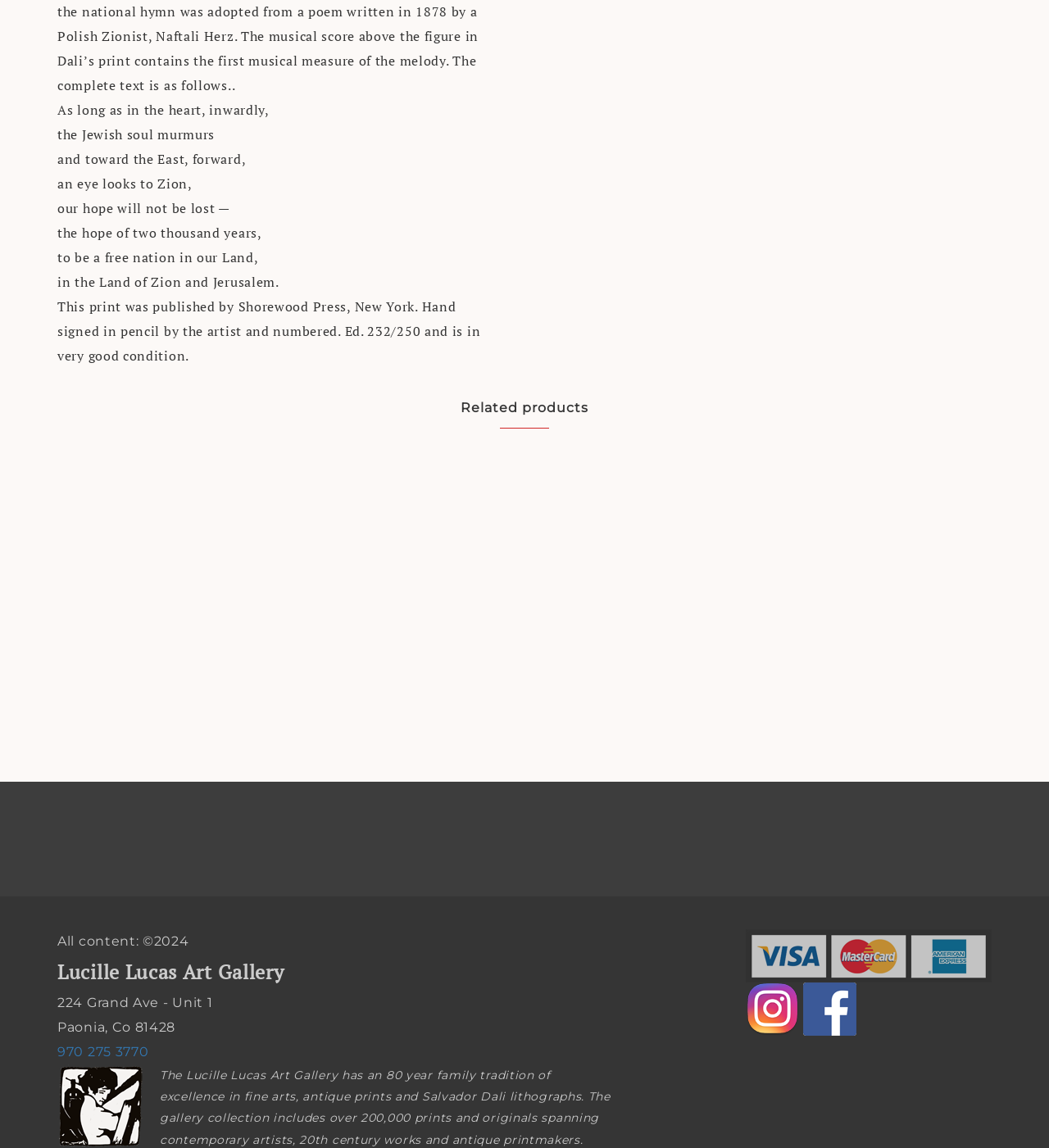Use one word or a short phrase to answer the question provided: 
What is the name of the art gallery?

Lucille Lucas Art Gallery